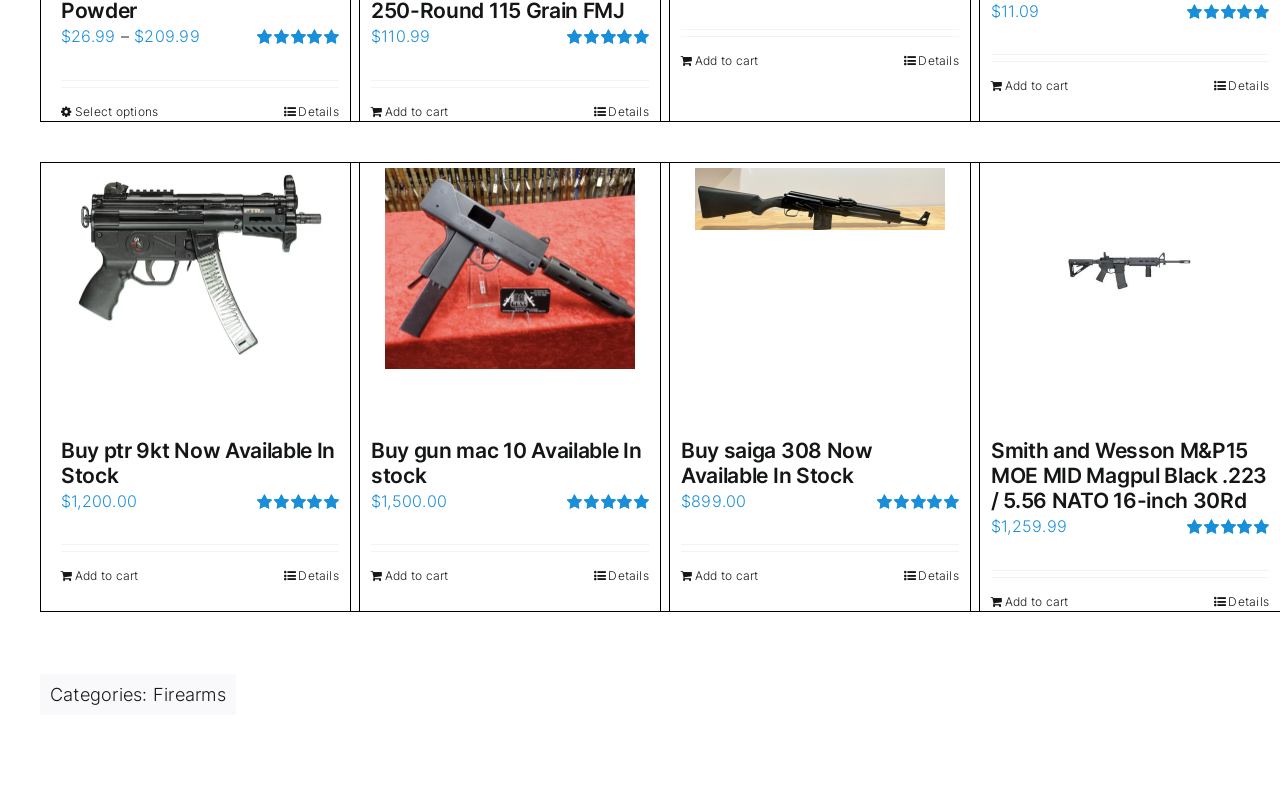Determine the bounding box coordinates for the UI element with the following description: "Business". The coordinates should be four float numbers between 0 and 1, represented as [left, top, right, bottom].

None